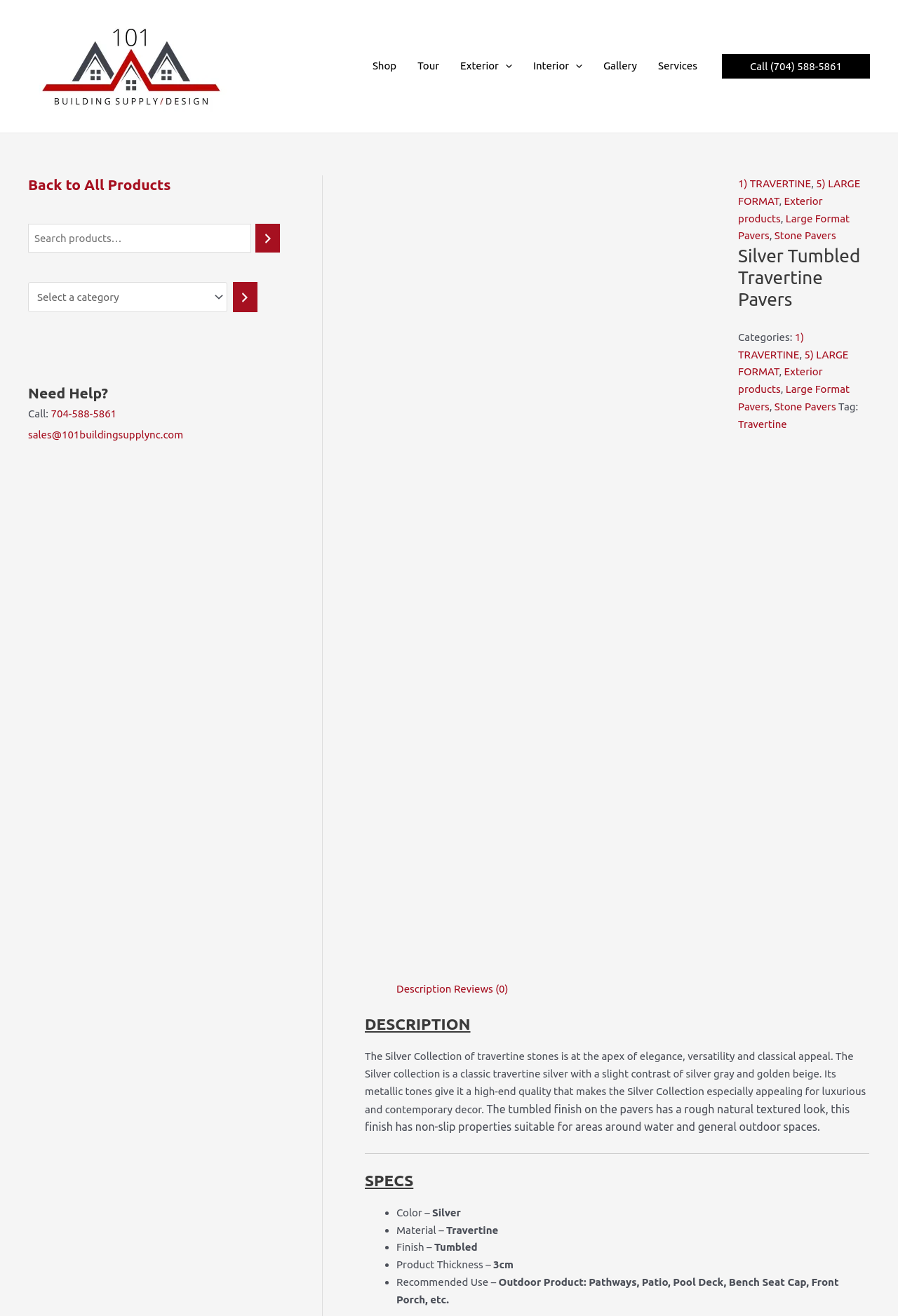Identify the bounding box coordinates of the clickable region required to complete the instruction: "Click on the 'Shop' link". The coordinates should be given as four float numbers within the range of 0 and 1, i.e., [left, top, right, bottom].

[0.403, 0.044, 0.453, 0.057]